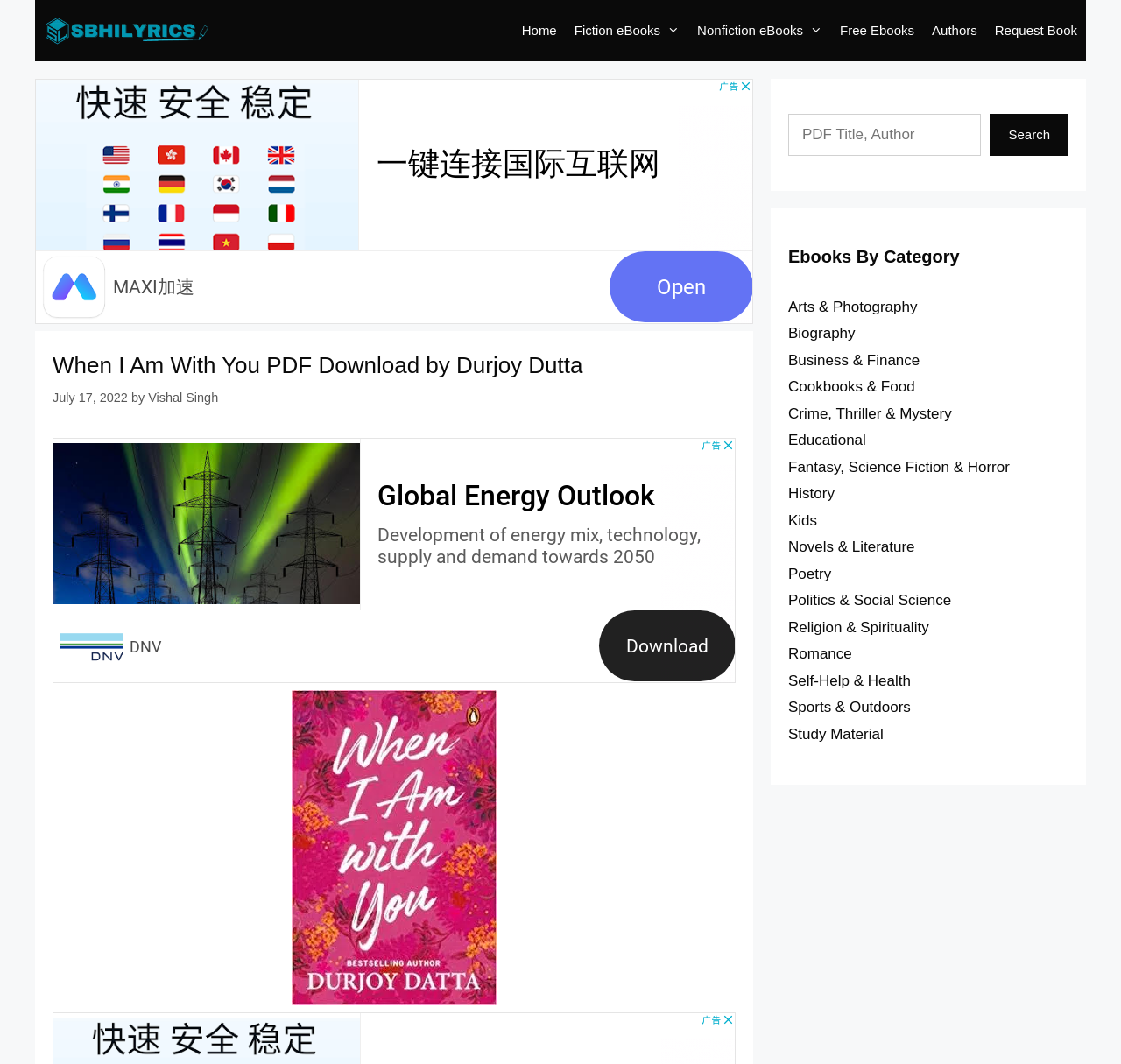Please give a one-word or short phrase response to the following question: 
Who is the author of this book?

Durjoy Dutta